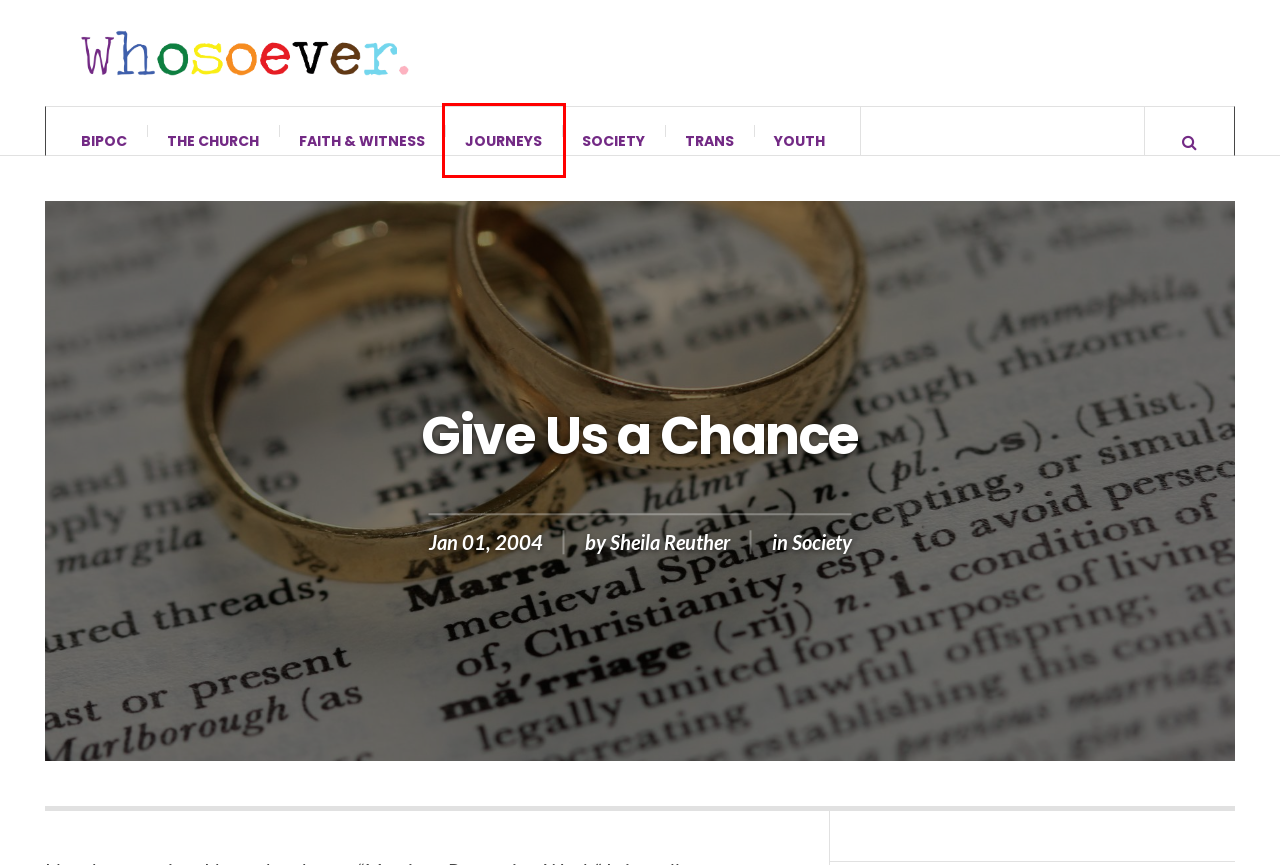Review the screenshot of a webpage that includes a red bounding box. Choose the webpage description that best matches the new webpage displayed after clicking the element within the bounding box. Here are the candidates:
A. Journeys | Whosoever
B. BIPOC | Whosoever
C. Youth | Whosoever
D. Society | Whosoever
E. Sheila Reuther | Whosoever
F. Whosoever | For LGBTQ+ Christians Since 1996.
G. The Church | Whosoever
H. Transpirituality | Whosoever

A